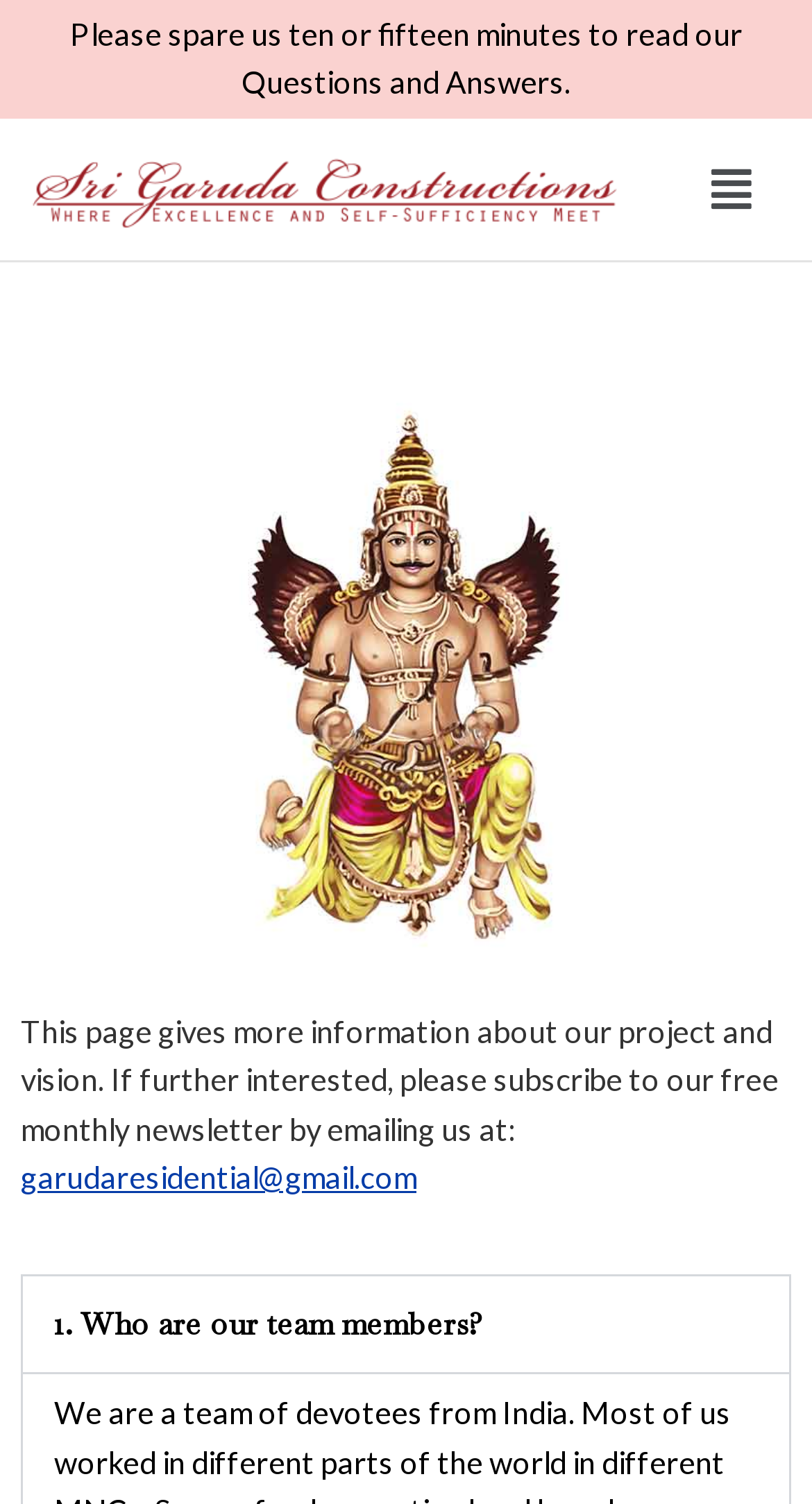Generate a thorough caption that explains the contents of the webpage.

The webpage is about Project Details of Sri Garuda Constructions. At the top, there is a brief instruction asking visitors to spare some time to read the Questions and Answers section. Below this text, there is a link with an image of the company's logo, "bickham script garuda text with slogan", which takes up a significant portion of the top section. 

To the right of the logo, there is a menu icon, represented by a generic element with a popup menu. This menu icon is partially hidden, but it contains a dropdown list with more information about the project and vision. The dropdown list includes a paragraph of text describing the project and an invitation to subscribe to a free monthly newsletter by emailing a specific address, garudaresidential@gmail.com, which is a clickable link.

Below the logo and the menu icon, there is a tab section. The first tab, "1. Who are our team members?", is currently expanded and selected, and it contains content related to the team members of Sri Garuda Constructions.